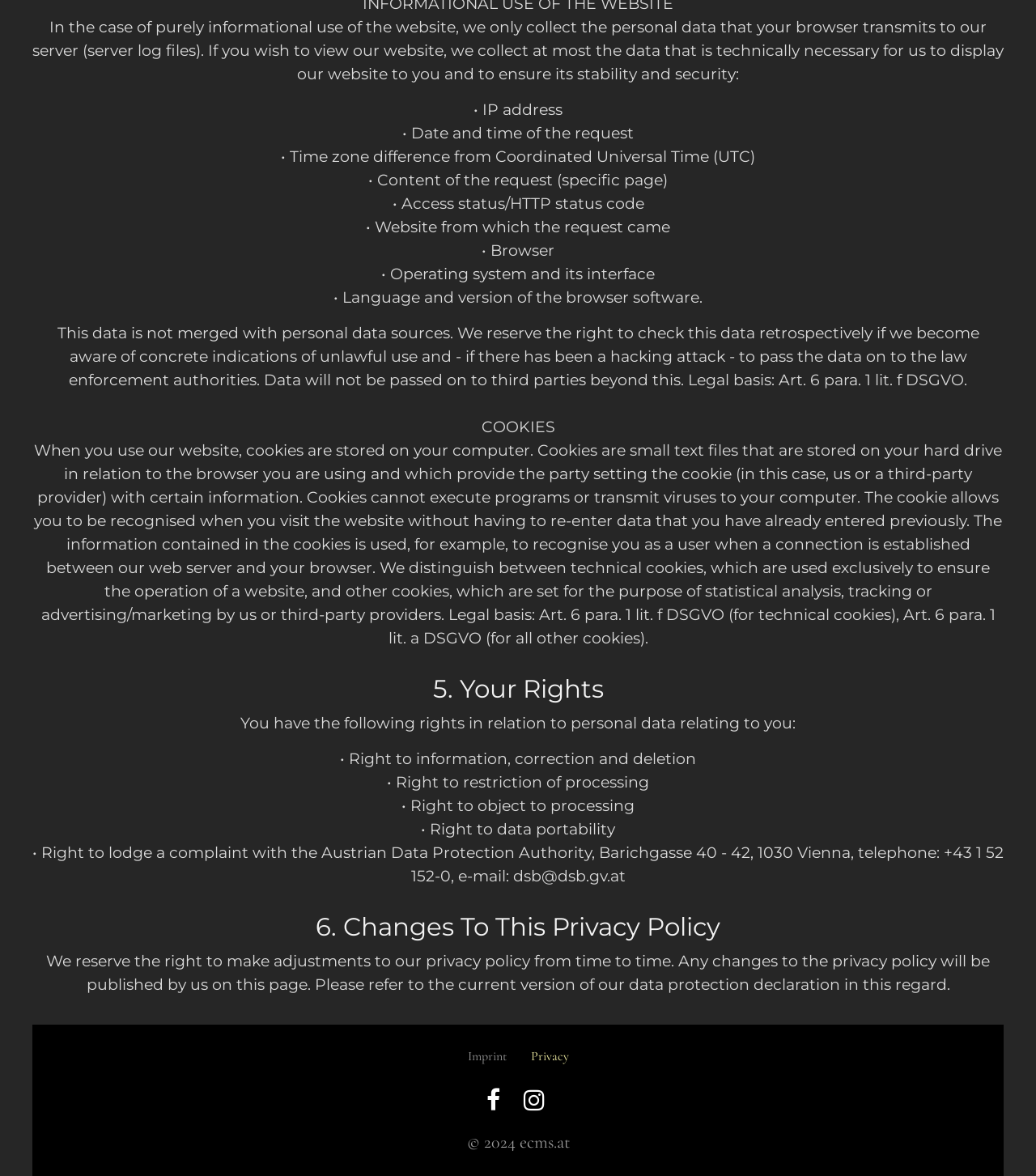Please provide a one-word or short phrase answer to the question:
Where can you find the current version of the data protection declaration?

On this page